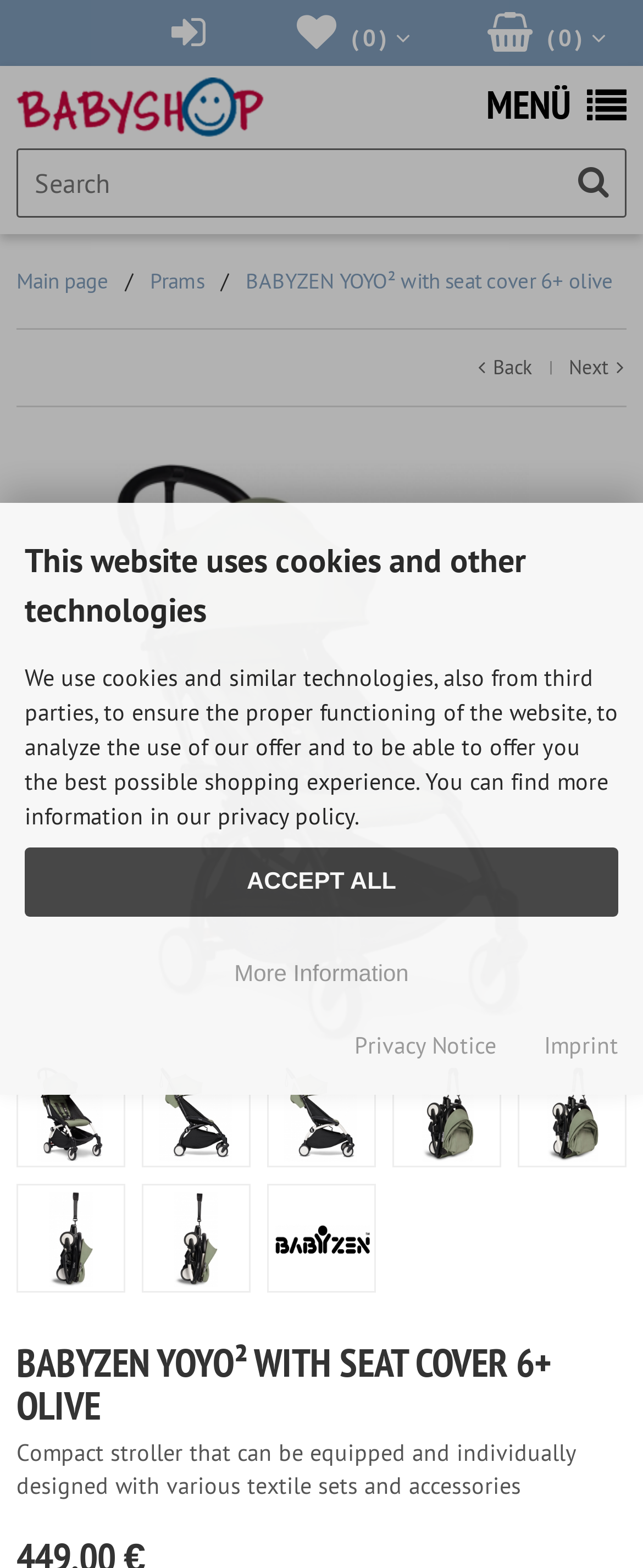Give a one-word or short-phrase answer to the following question: 
What type of product is being showcased?

Stroller